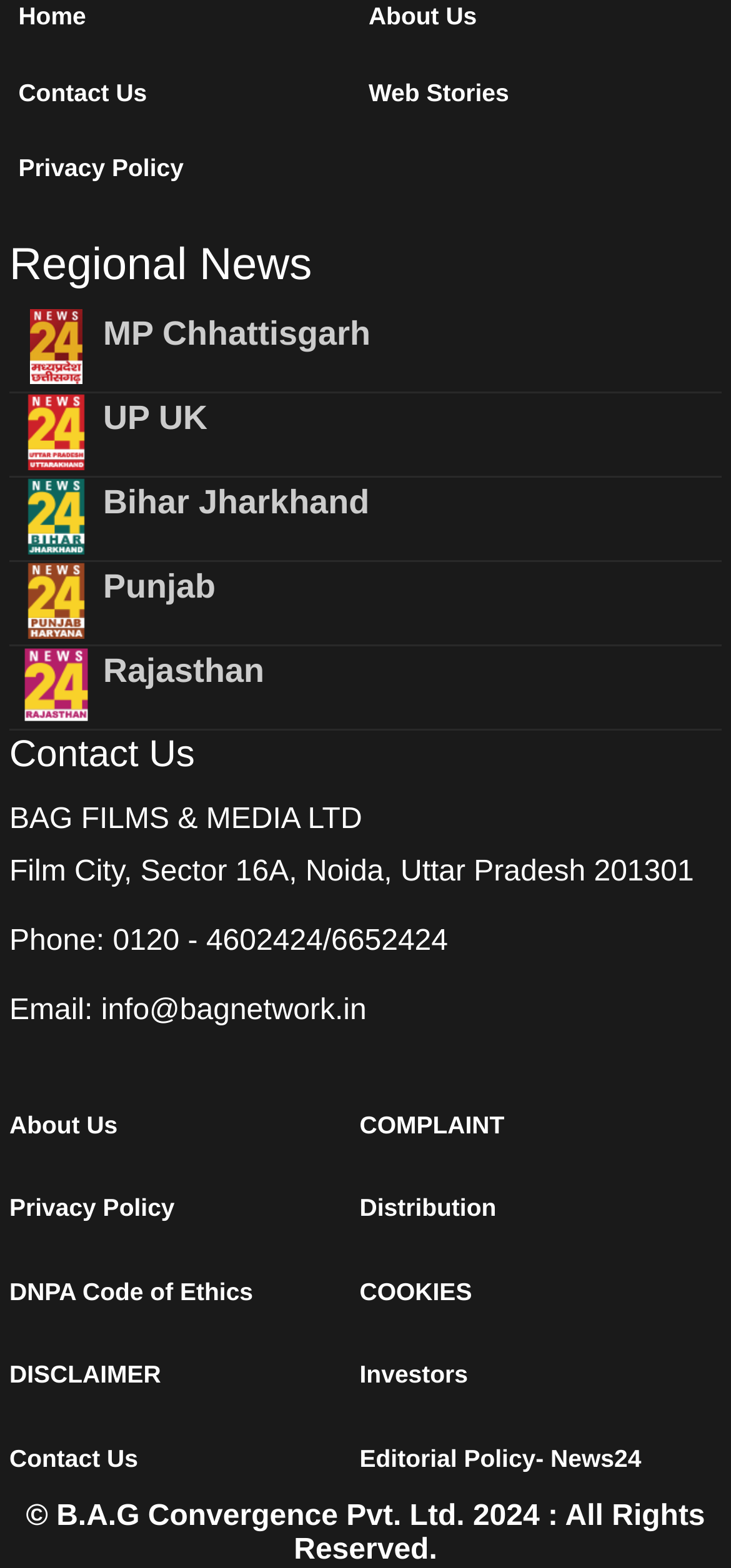Locate the bounding box coordinates of the element that should be clicked to fulfill the instruction: "Read Regional News".

[0.013, 0.15, 0.987, 0.188]